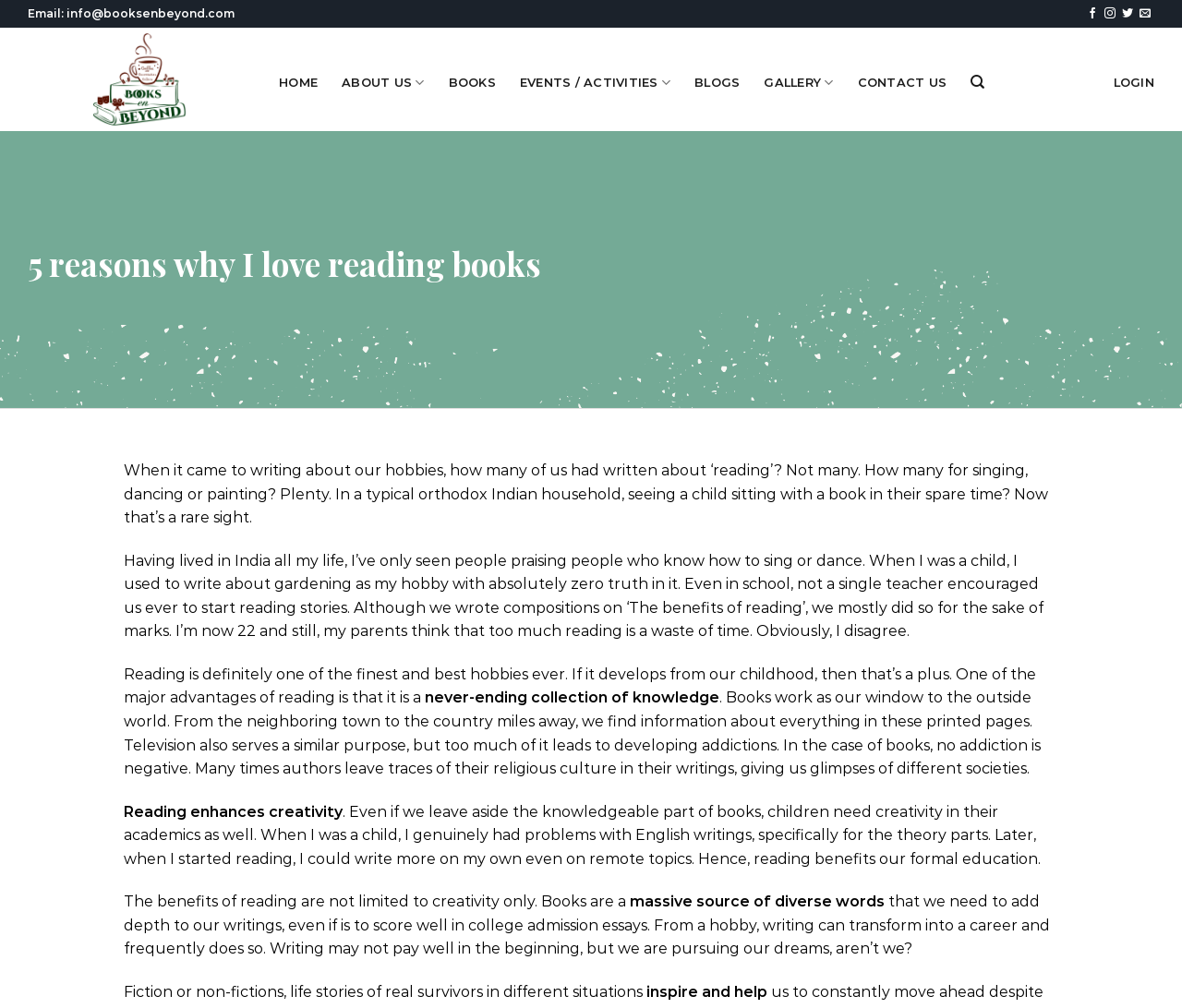Provide a short answer to the following question with just one word or phrase: What is the benefit of reading mentioned in the text?

gaining knowledge and enhancing creativity